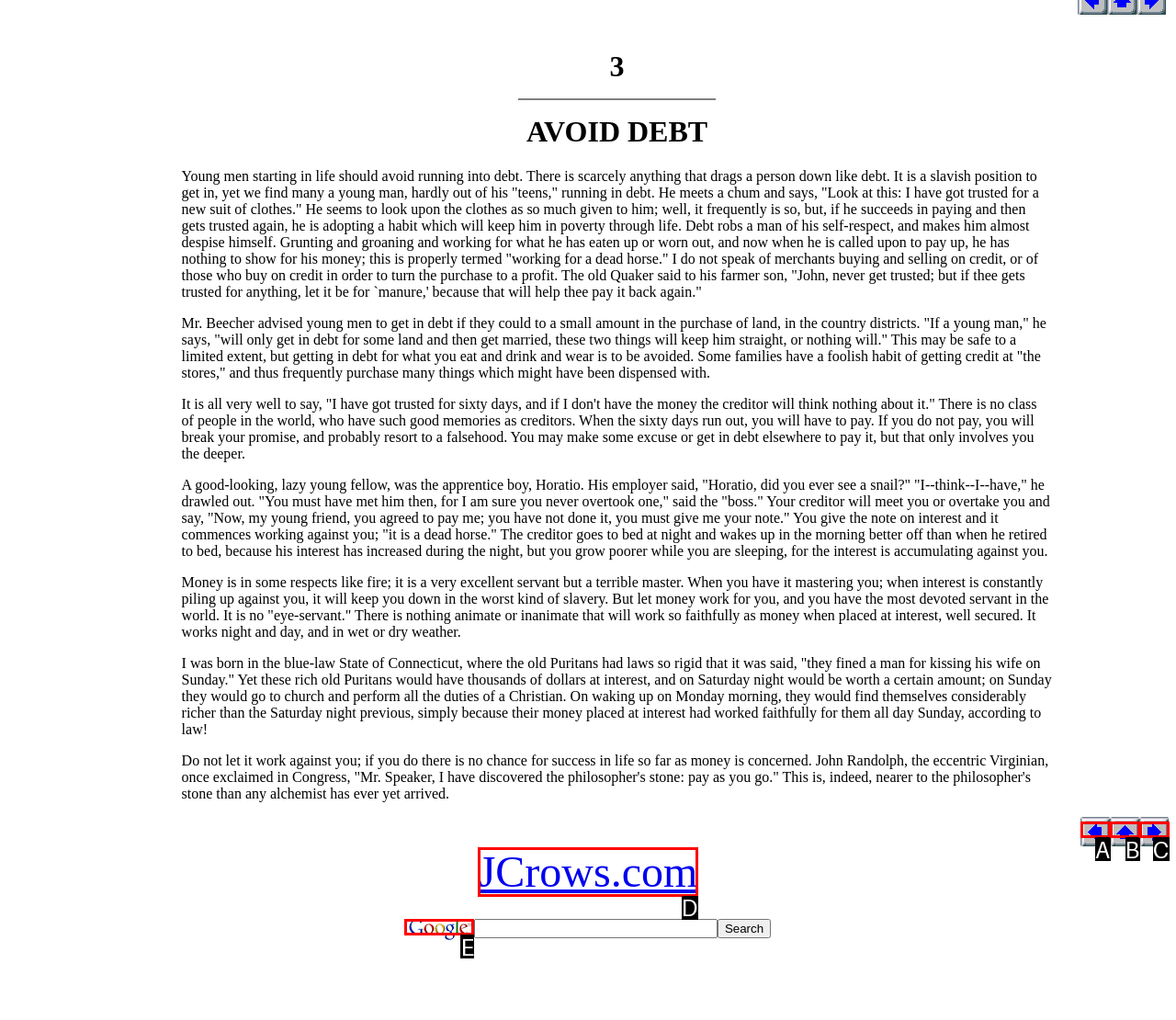Based on the description alt="Next", identify the most suitable HTML element from the options. Provide your answer as the corresponding letter.

C